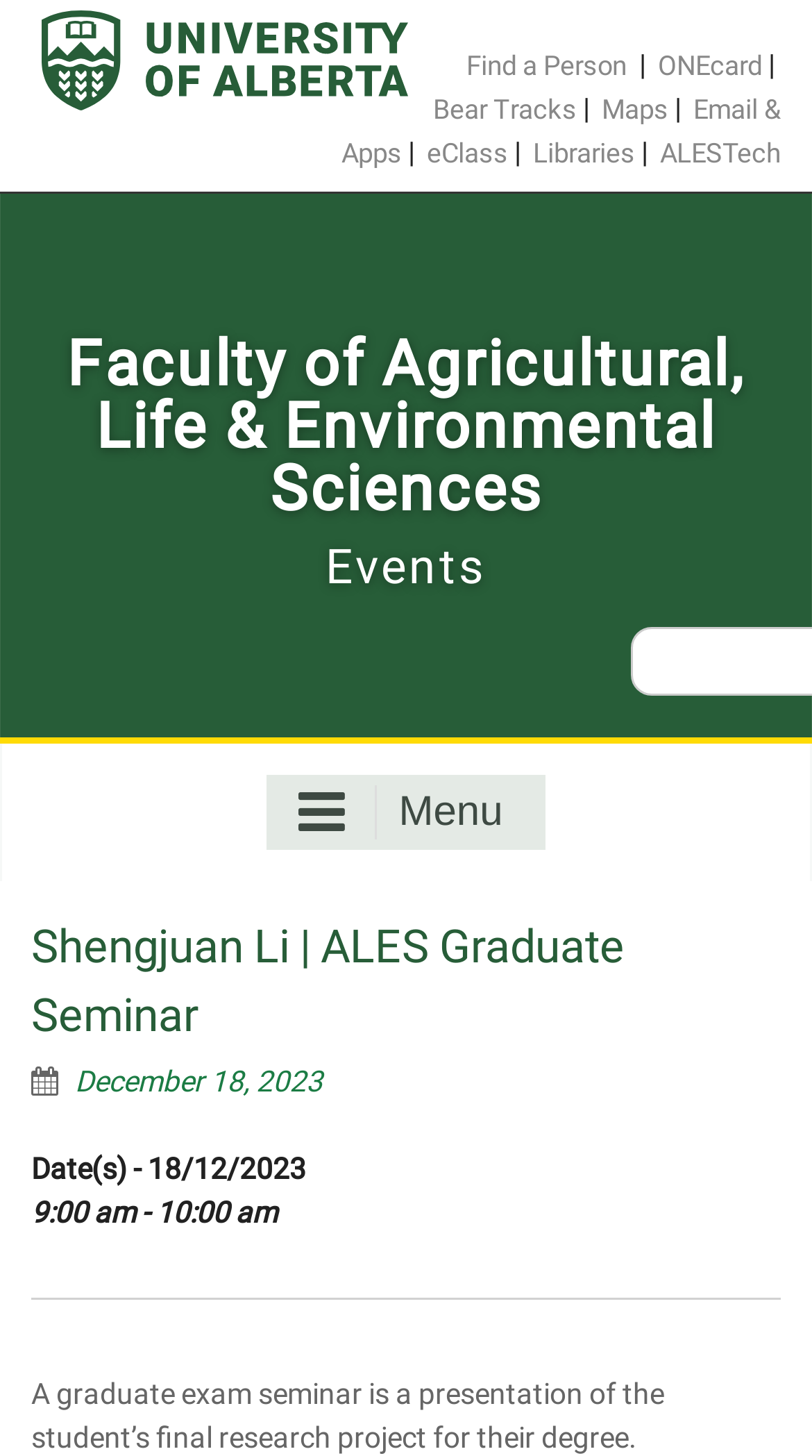Identify the bounding box coordinates of the clickable section necessary to follow the following instruction: "Check the date of the event". The coordinates should be presented as four float numbers from 0 to 1, i.e., [left, top, right, bottom].

[0.092, 0.73, 0.397, 0.753]